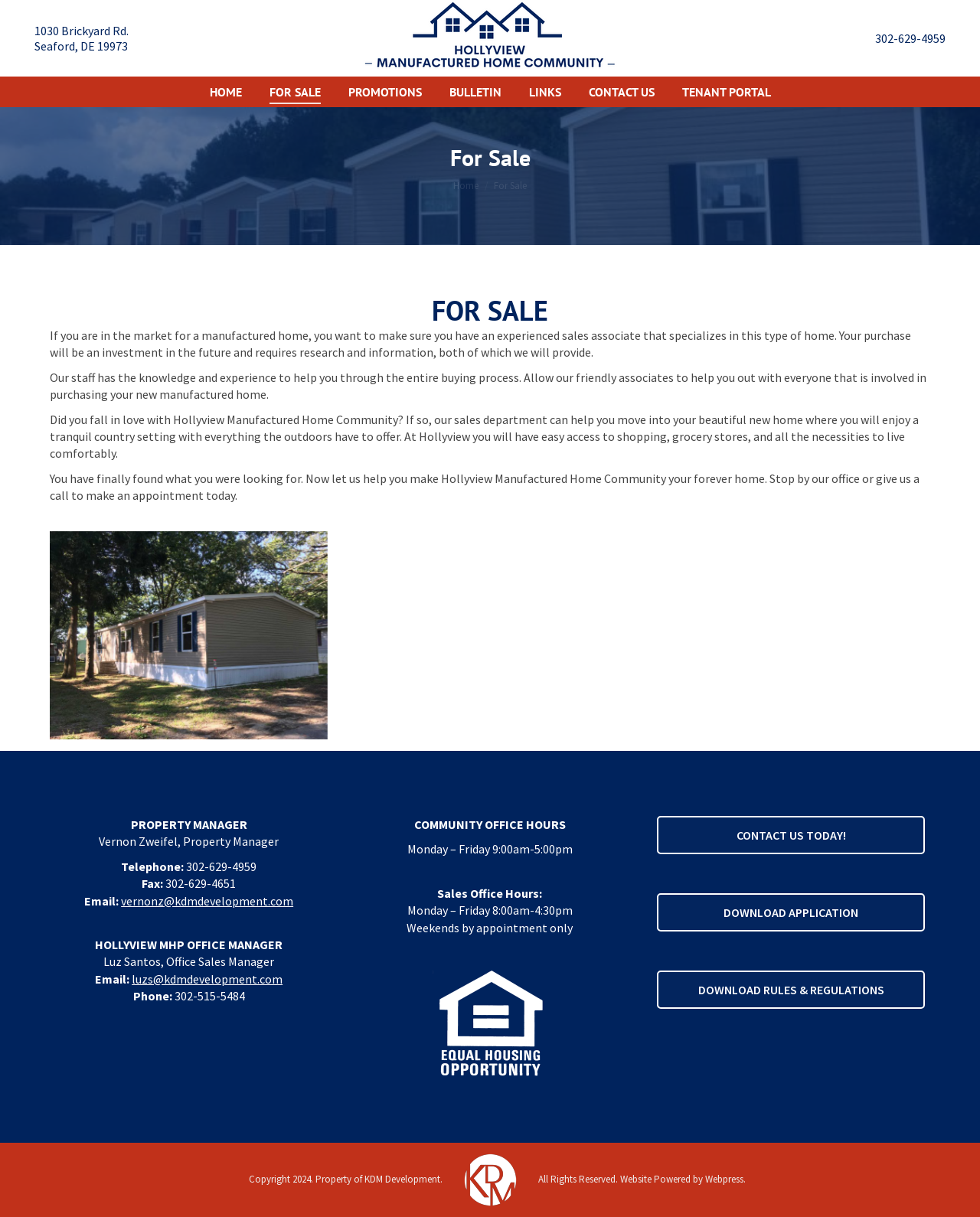Please provide a one-word or short phrase answer to the question:
What is the email address of the office sales manager?

luzs@kdmdevelopment.com